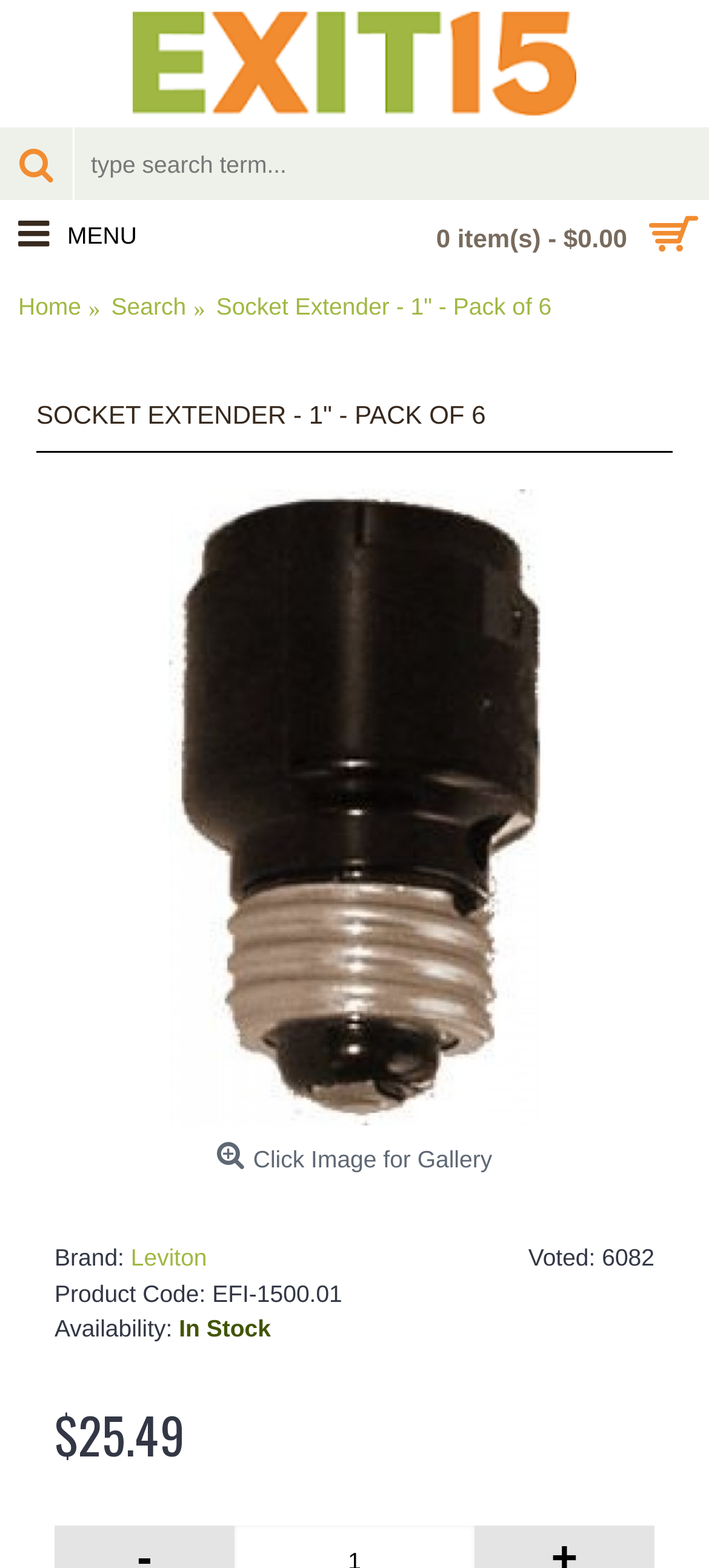What is the current availability of the product?
Your answer should be a single word or phrase derived from the screenshot.

In Stock